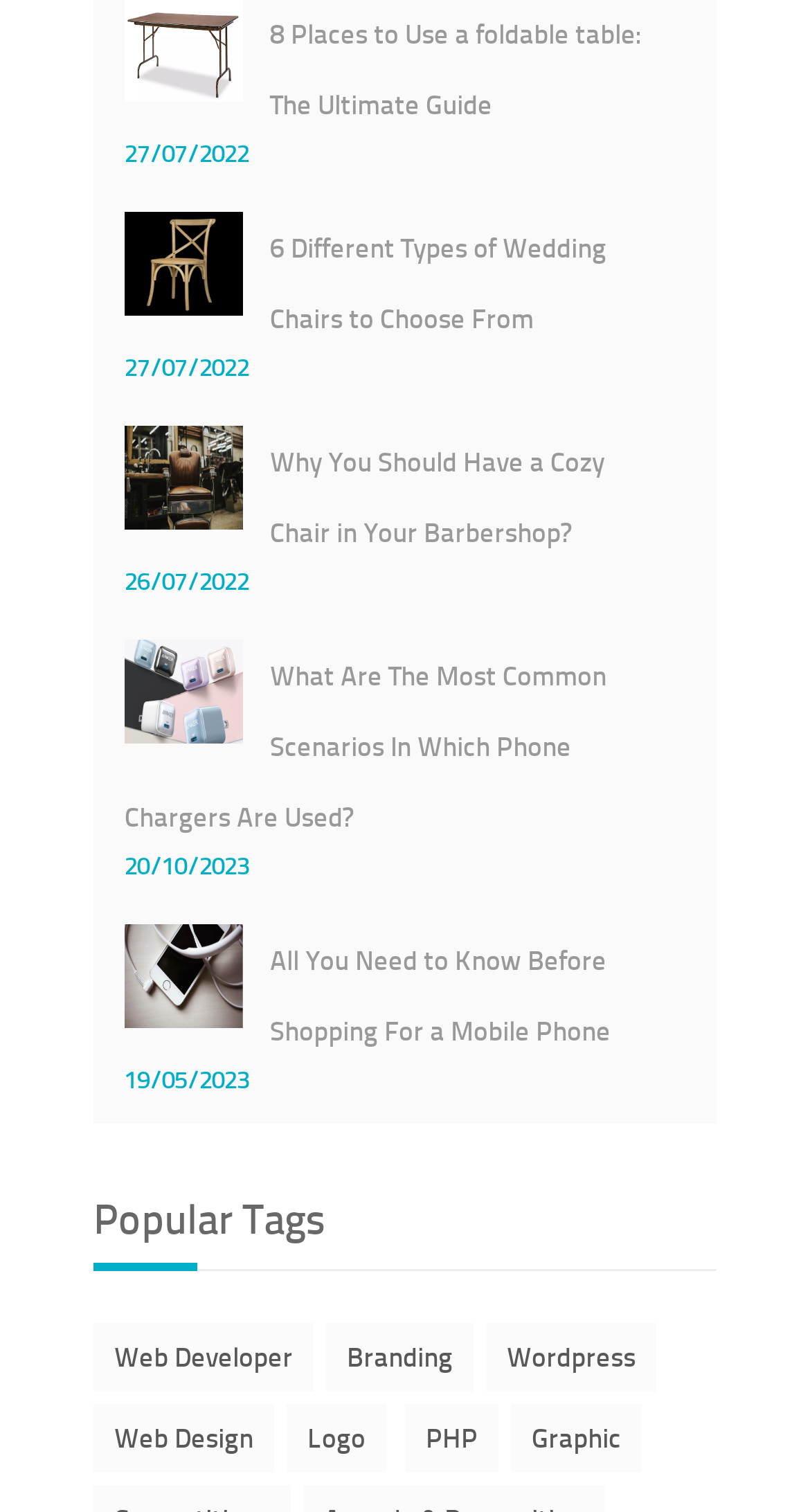Provide a brief response using a word or short phrase to this question:
What is the date of the article '6 Different Types of Wedding Chairs to Choose From'?

27/07/2022